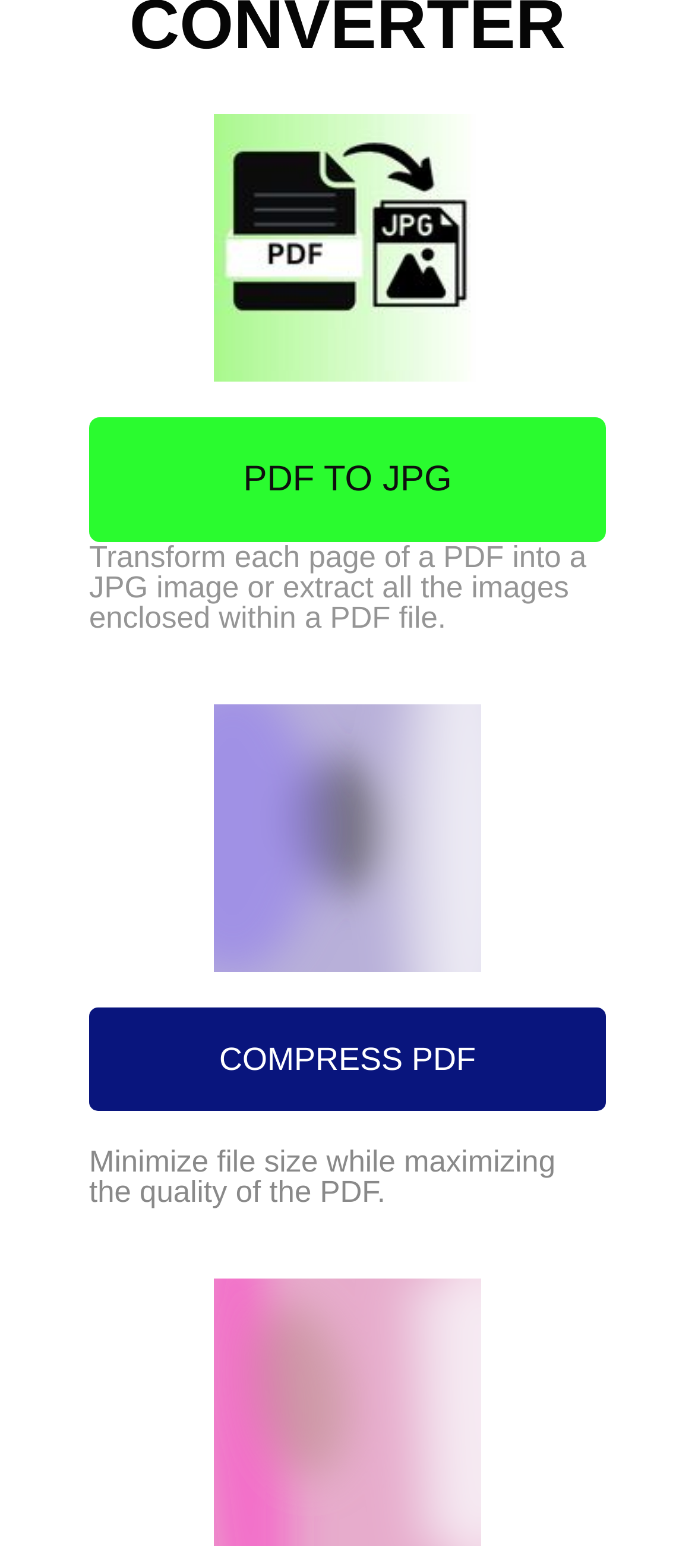Refer to the screenshot and give an in-depth answer to this question: What is the purpose of this website?

Based on the links and headings on the webpage, it appears that this website is designed to convert PDF files into other formats, such as JPG, and also provide other PDF-related services like compression and splitting.